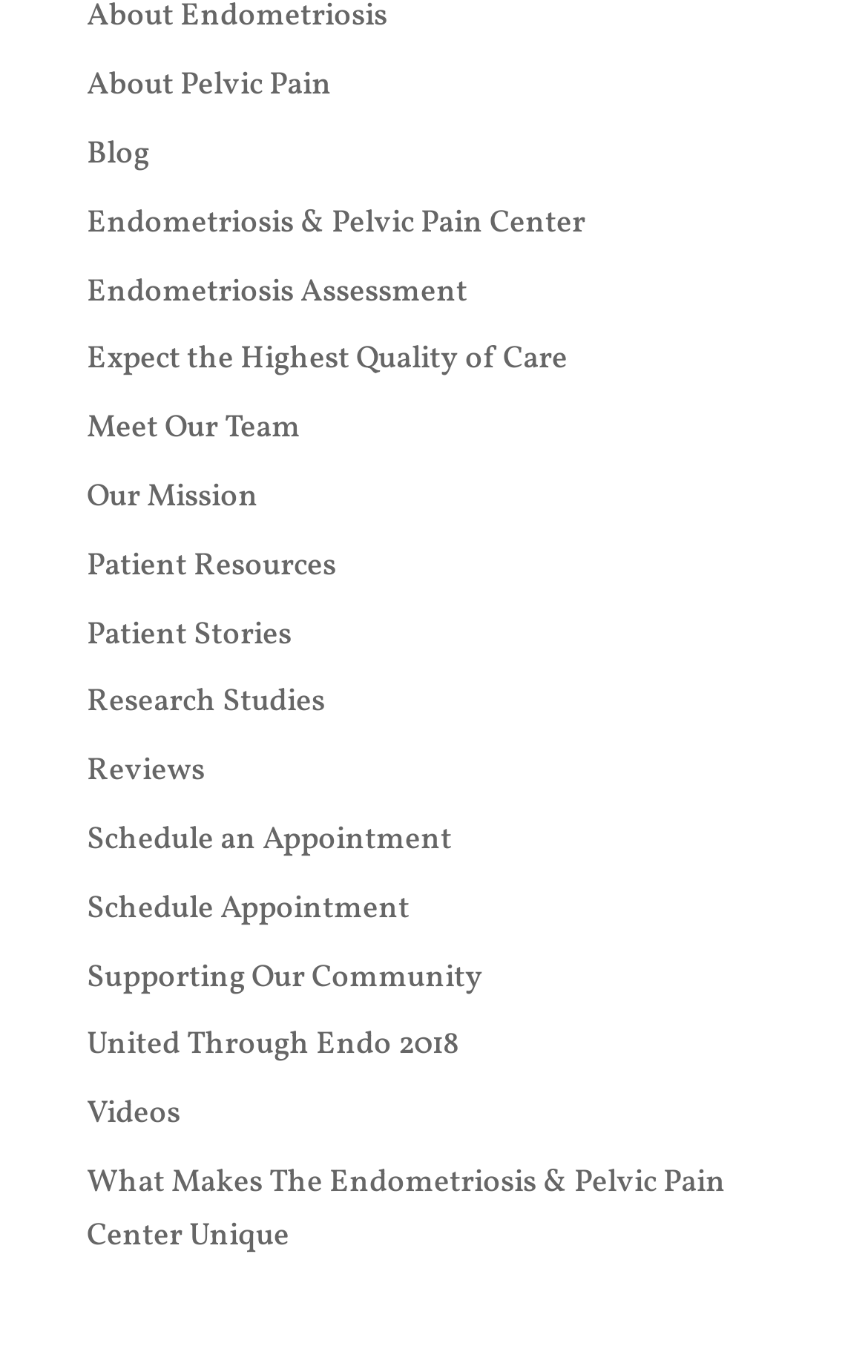Please locate the bounding box coordinates of the element that should be clicked to complete the given instruction: "Read patient stories".

[0.1, 0.447, 0.336, 0.478]